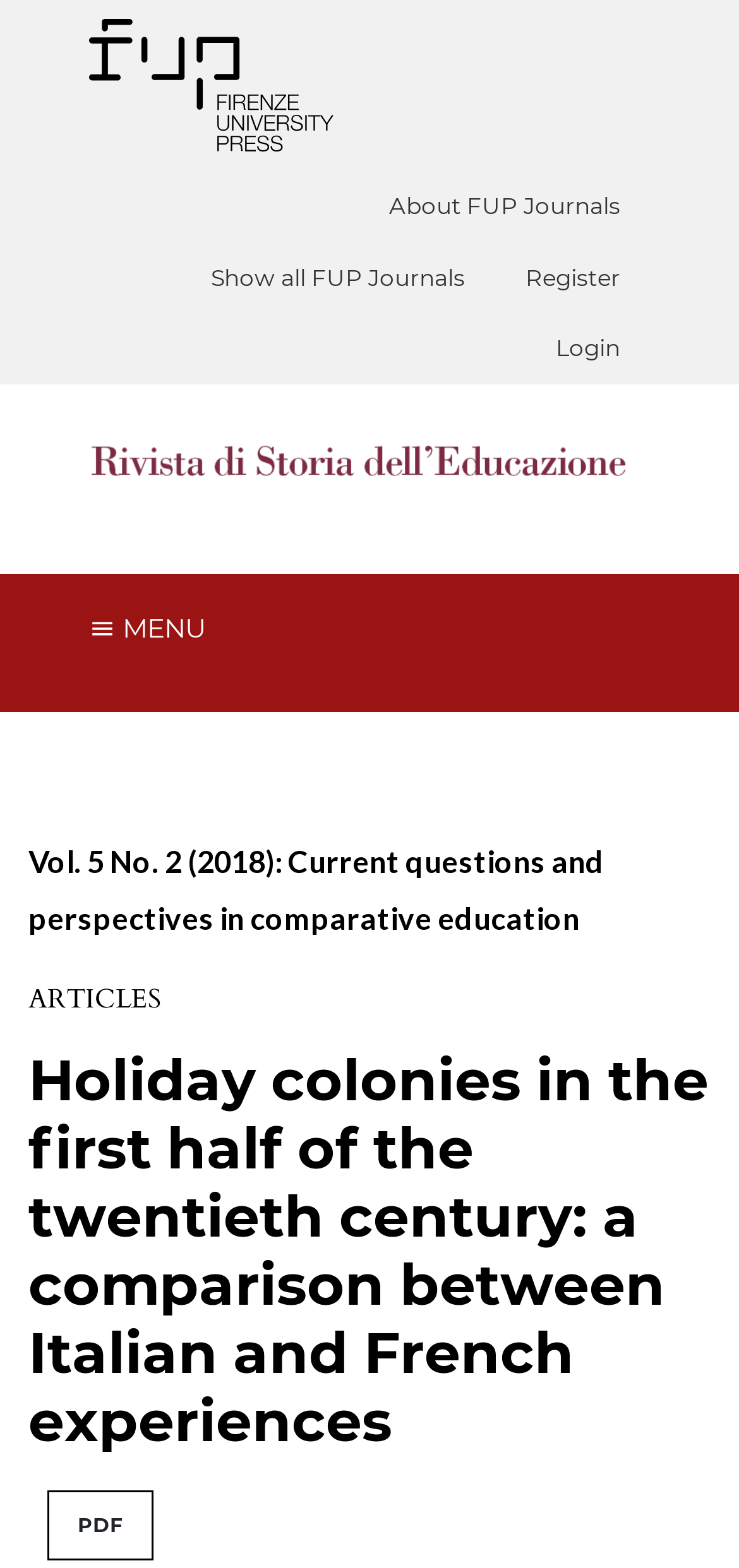Bounding box coordinates are specified in the format (top-left x, top-left y, bottom-right x, bottom-right y). All values are floating point numbers bounded between 0 and 1. Please provide the bounding box coordinate of the region this sentence describes: Show all FUP Journals

[0.244, 0.154, 0.67, 0.2]